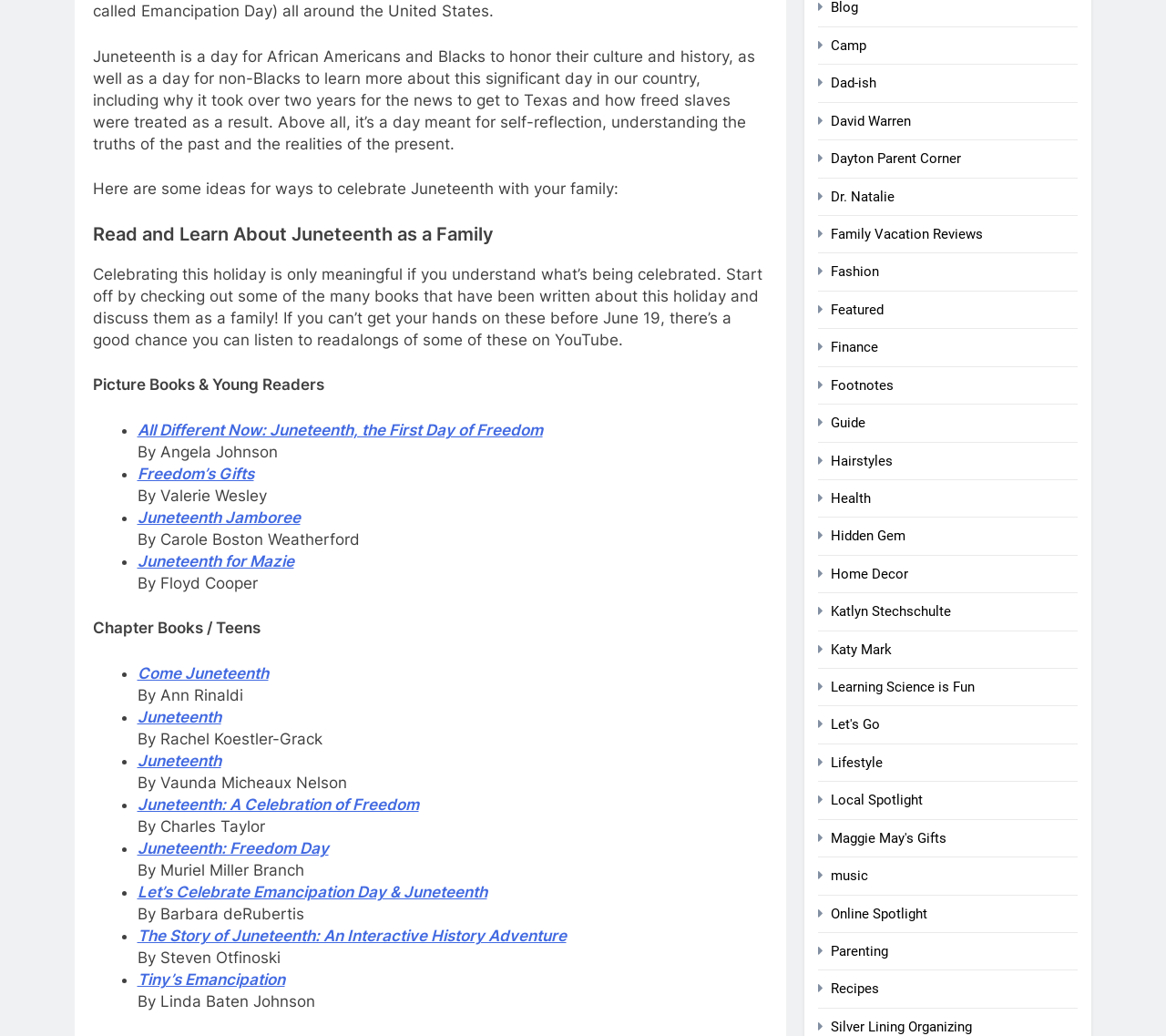Identify the bounding box coordinates of the section to be clicked to complete the task described by the following instruction: "Learn about 'Juneteenth: A Celebration of Freedom'". The coordinates should be four float numbers between 0 and 1, formatted as [left, top, right, bottom].

[0.118, 0.768, 0.359, 0.785]